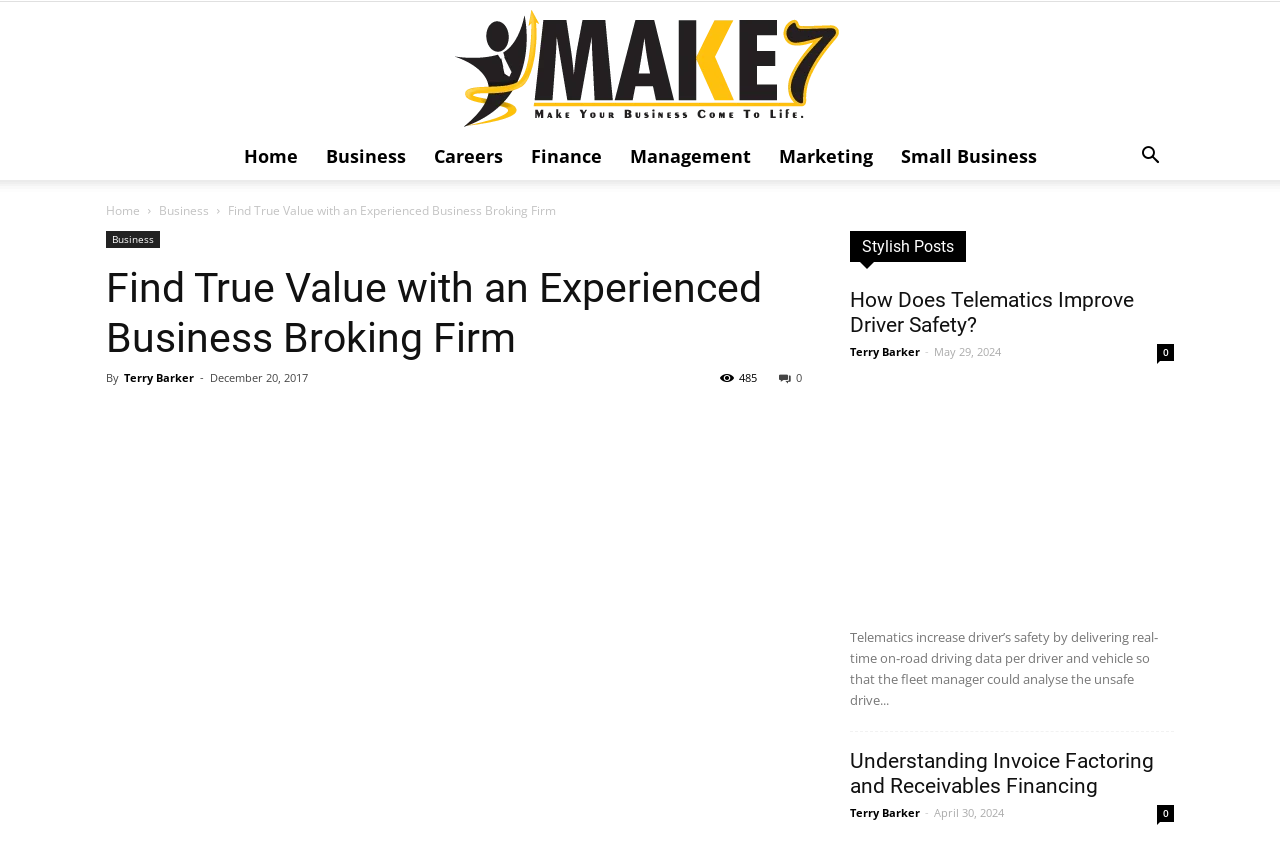Please identify the bounding box coordinates of the clickable element to fulfill the following instruction: "Read the article 'How Does Telematics Improve Driver Safety?'". The coordinates should be four float numbers between 0 and 1, i.e., [left, top, right, bottom].

[0.664, 0.34, 0.917, 0.4]